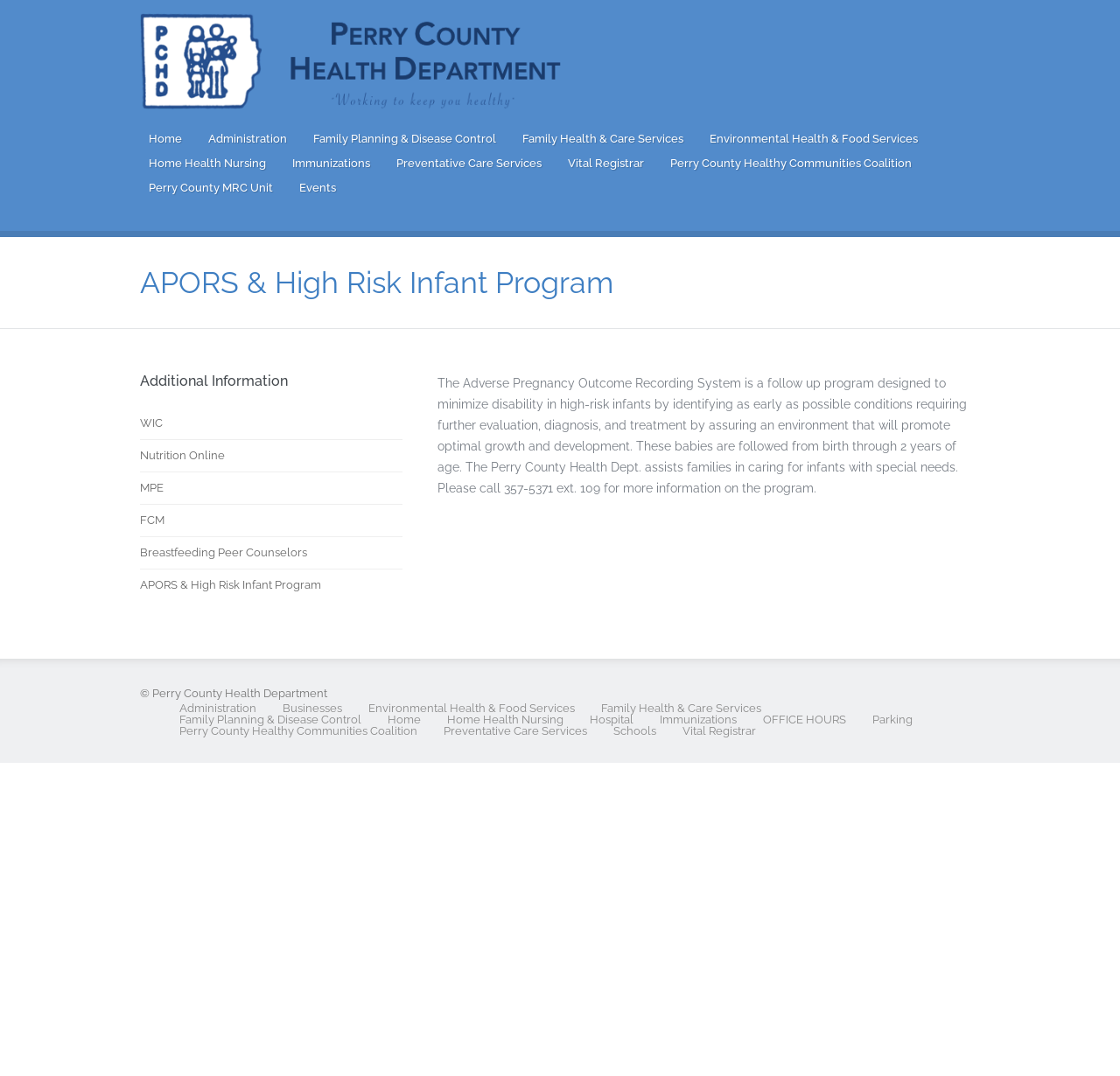What is the name of the health department?
Based on the image, answer the question in a detailed manner.

The name of the health department can be found in the heading element at the top of the webpage, which reads 'Perry County Health Department'.